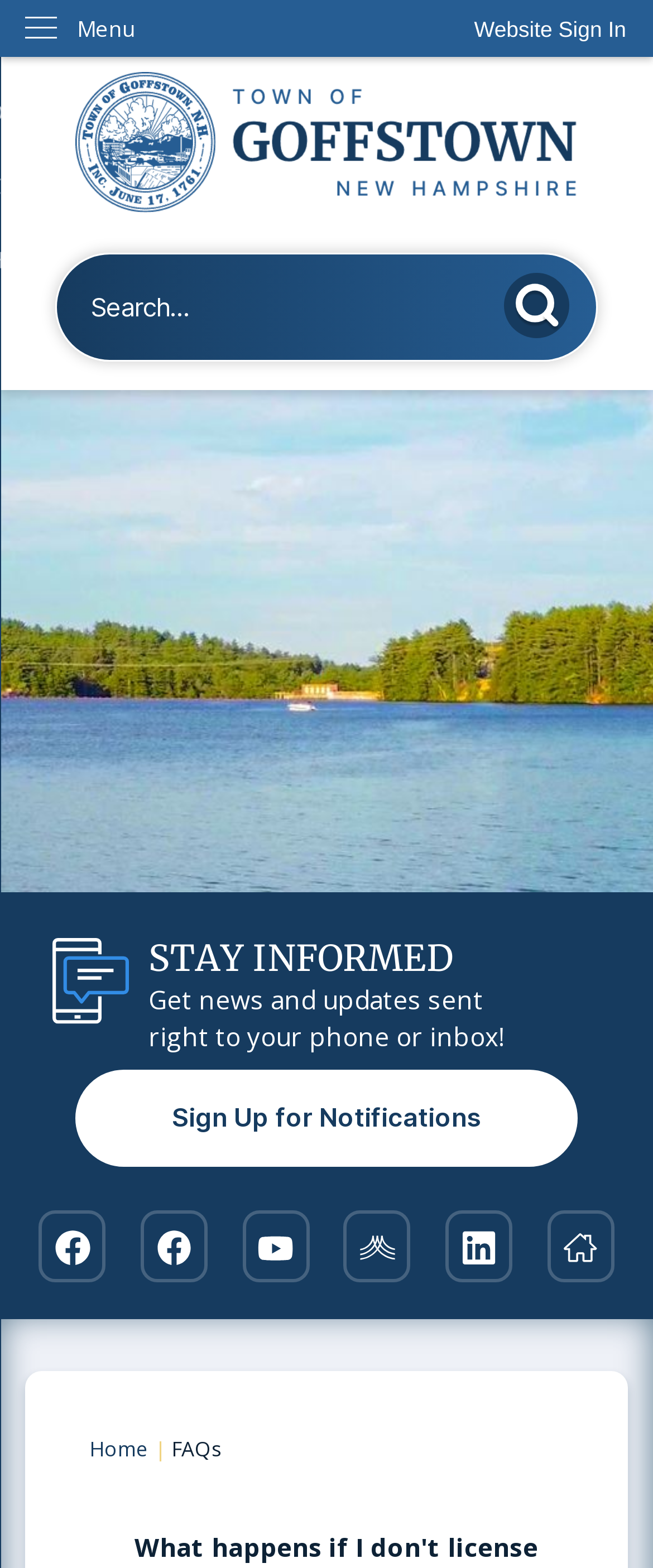Give a succinct answer to this question in a single word or phrase: 
What is the purpose of the 'Sign Up for Notifications' link?

To receive news and updates